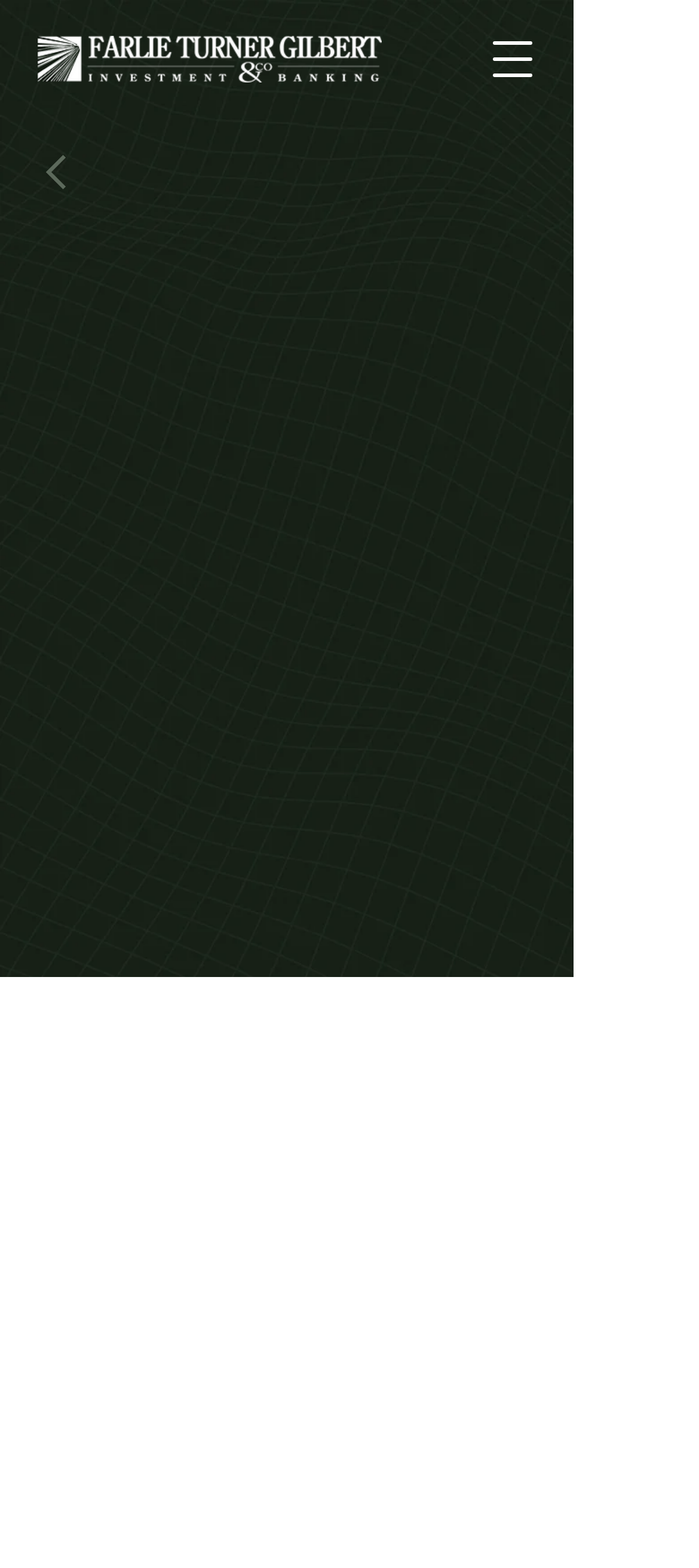What is the name of the company that served as the exclusive financial advisor?
Please use the image to provide a one-word or short phrase answer.

Farlie Turner Gilbert